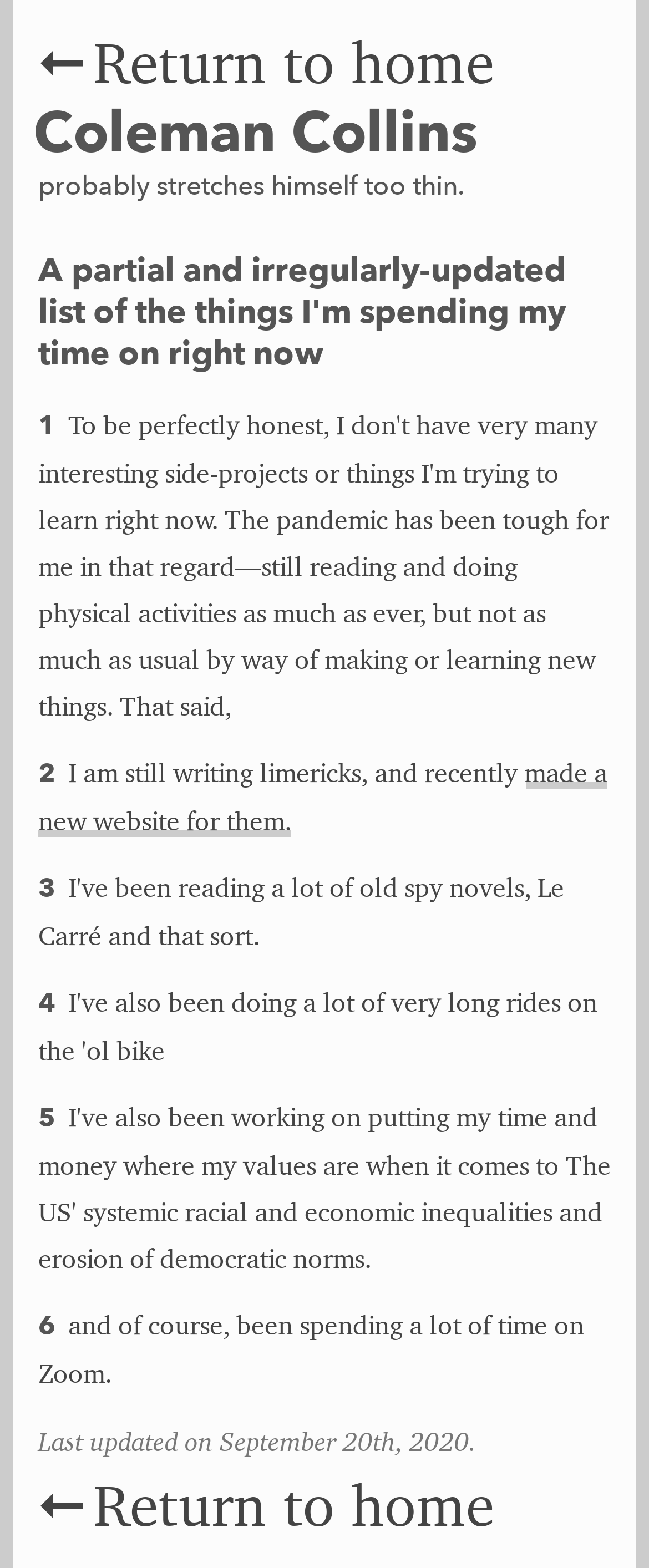Give a one-word or short phrase answer to this question: 
What is the author's current activity?

Writing limericks